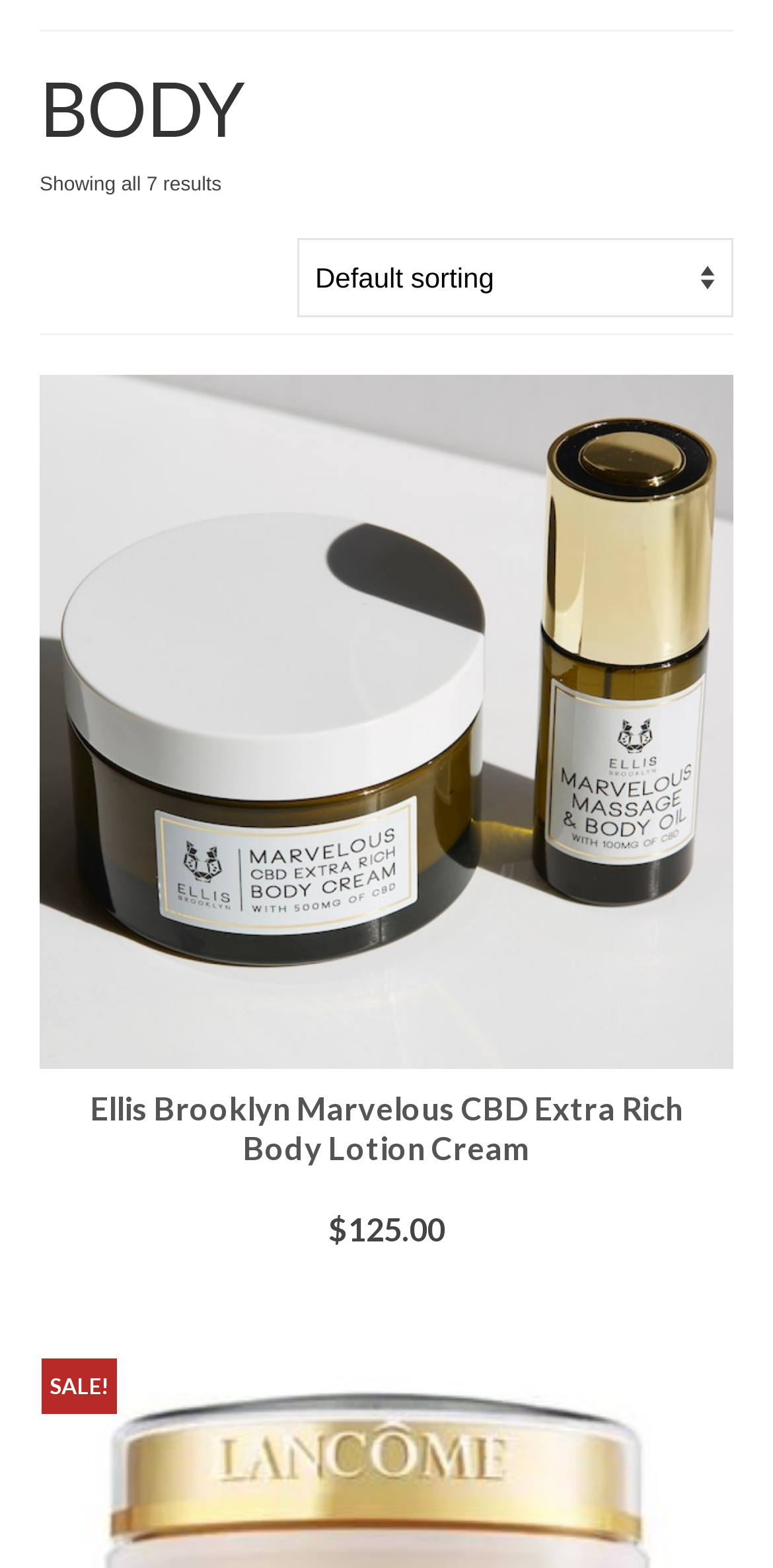Where can I buy Ellis Brooklyn Marvelous CBD Extra Rich Body Lotion Cream?
Using the image as a reference, give a one-word or short phrase answer.

Sephora